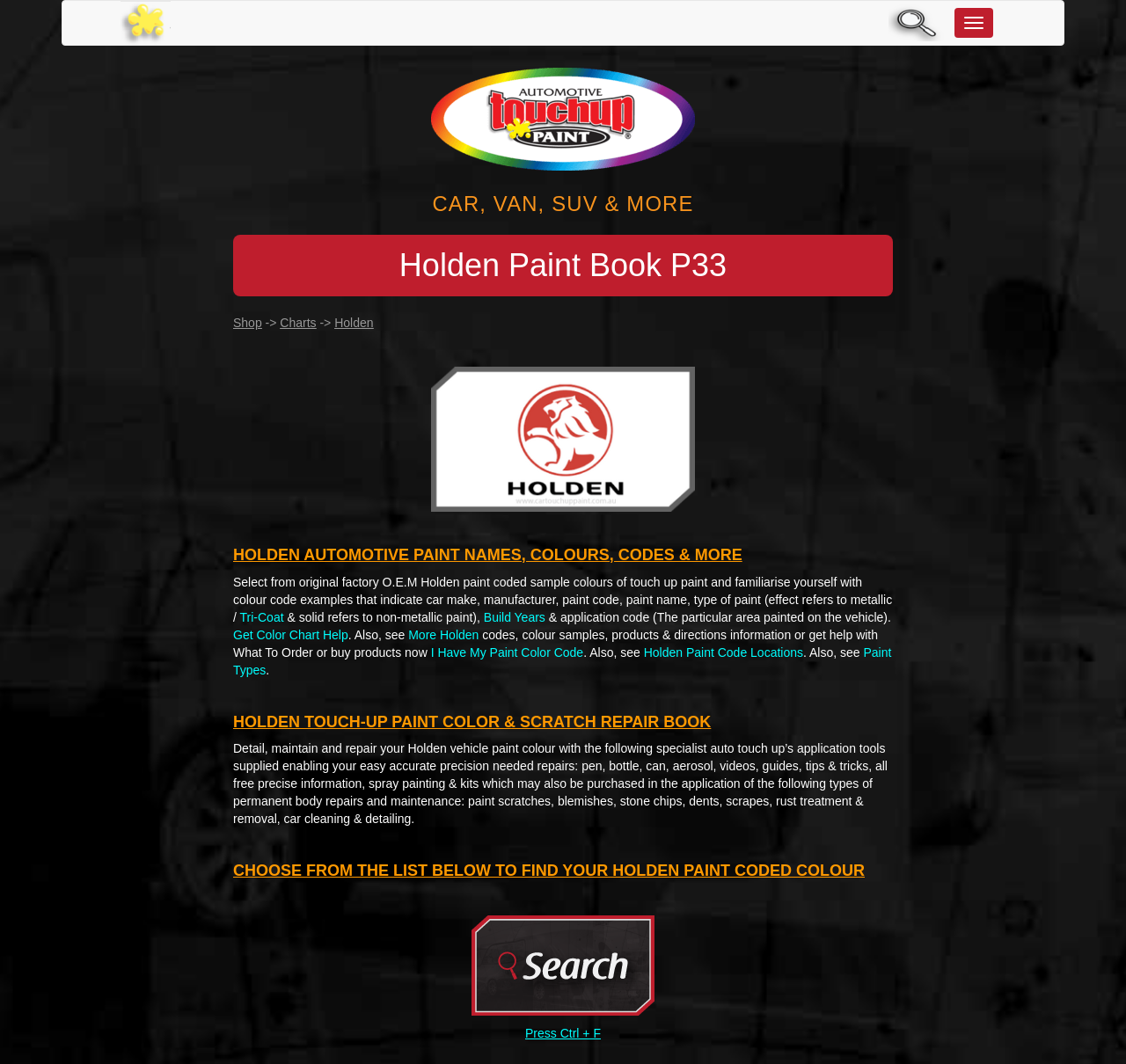Determine the bounding box coordinates of the clickable element necessary to fulfill the instruction: "Search for everything in store". Provide the coordinates as four float numbers within the 0 to 1 range, i.e., [left, top, right, bottom].

[0.789, 0.001, 0.848, 0.042]